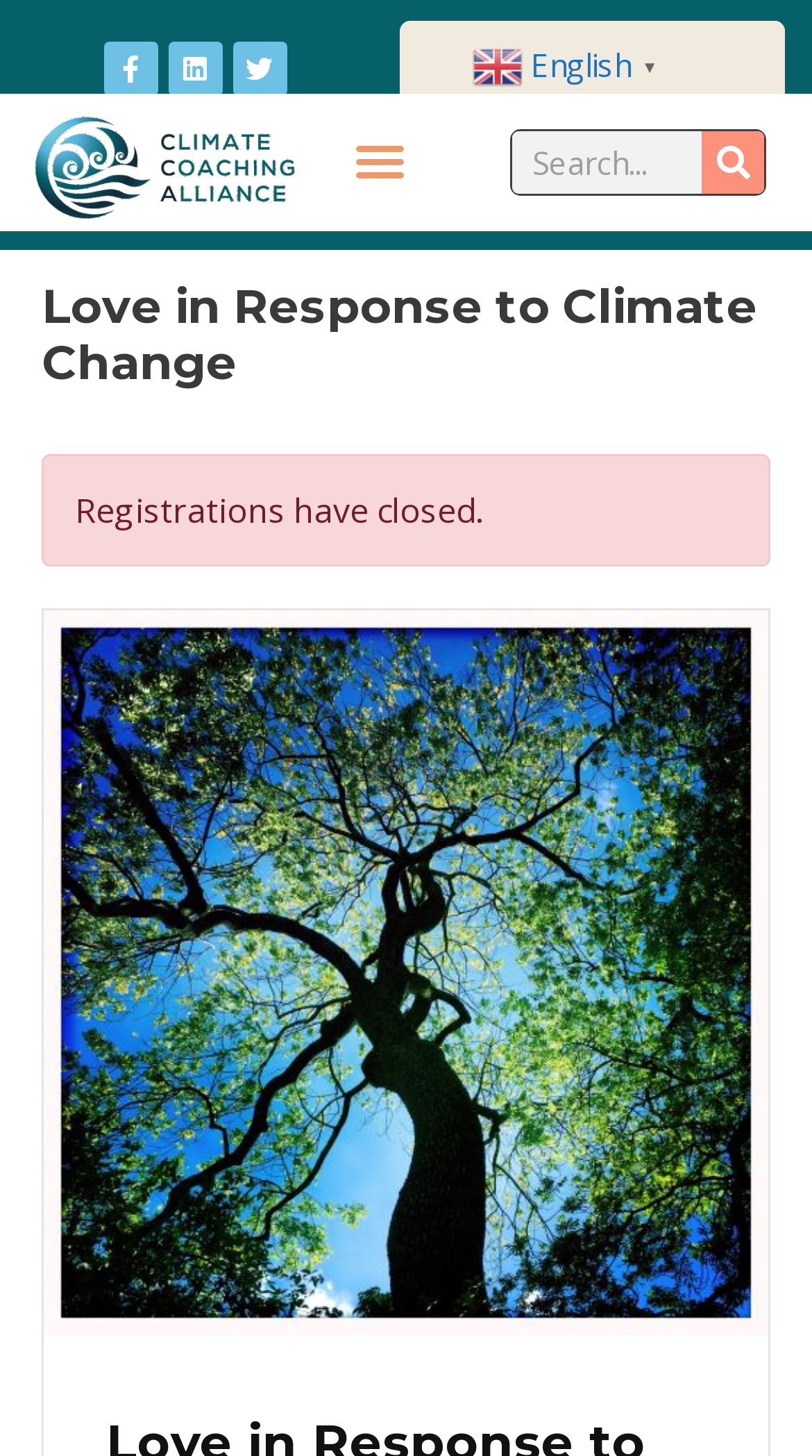Generate a comprehensive description of the webpage content.

The webpage is about "Love in Response to Climate Change" and is affiliated with the Climate Coaching Alliance. At the top left corner, there are three social media links: Facebook, LinkedIn, and Twitter. Next to them, there is a language selection link with an English flag icon. 

Below these links, there is a navigation menu toggle button, which is not expanded. To the right of the menu toggle button, there is a search bar with a search button and a placeholder text "Search". 

The main content of the webpage is divided into two sections. The top section has a large heading "Love in Response to Climate Change" and a subheading "Registrations have closed." Below this section, there is a large image that takes up most of the webpage's height, with a caption "Love in Response to Climate Change".